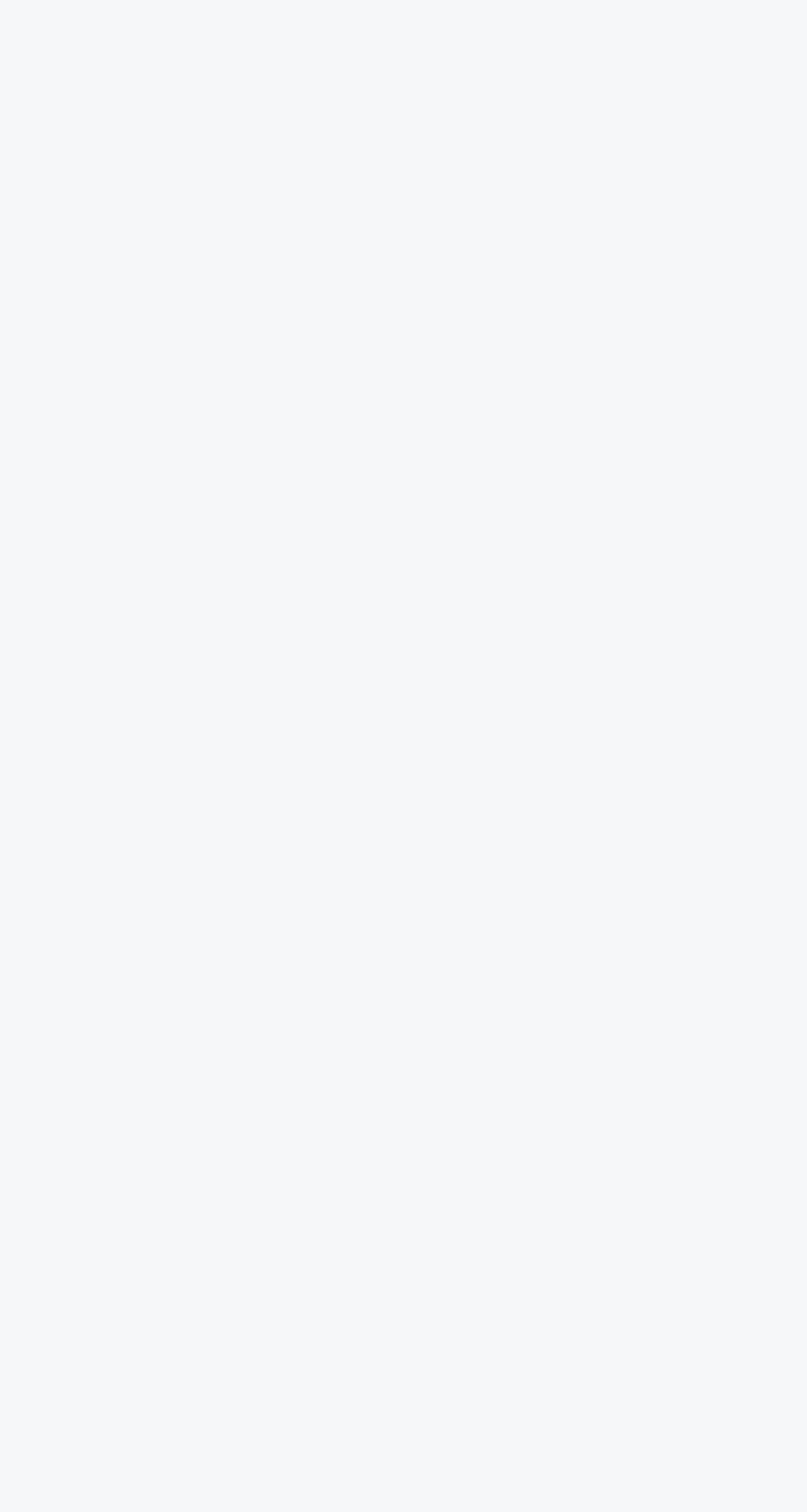Please determine the bounding box coordinates of the element's region to click for the following instruction: "View commercial properties for rent in Walvis Bay".

[0.09, 0.644, 0.359, 0.682]